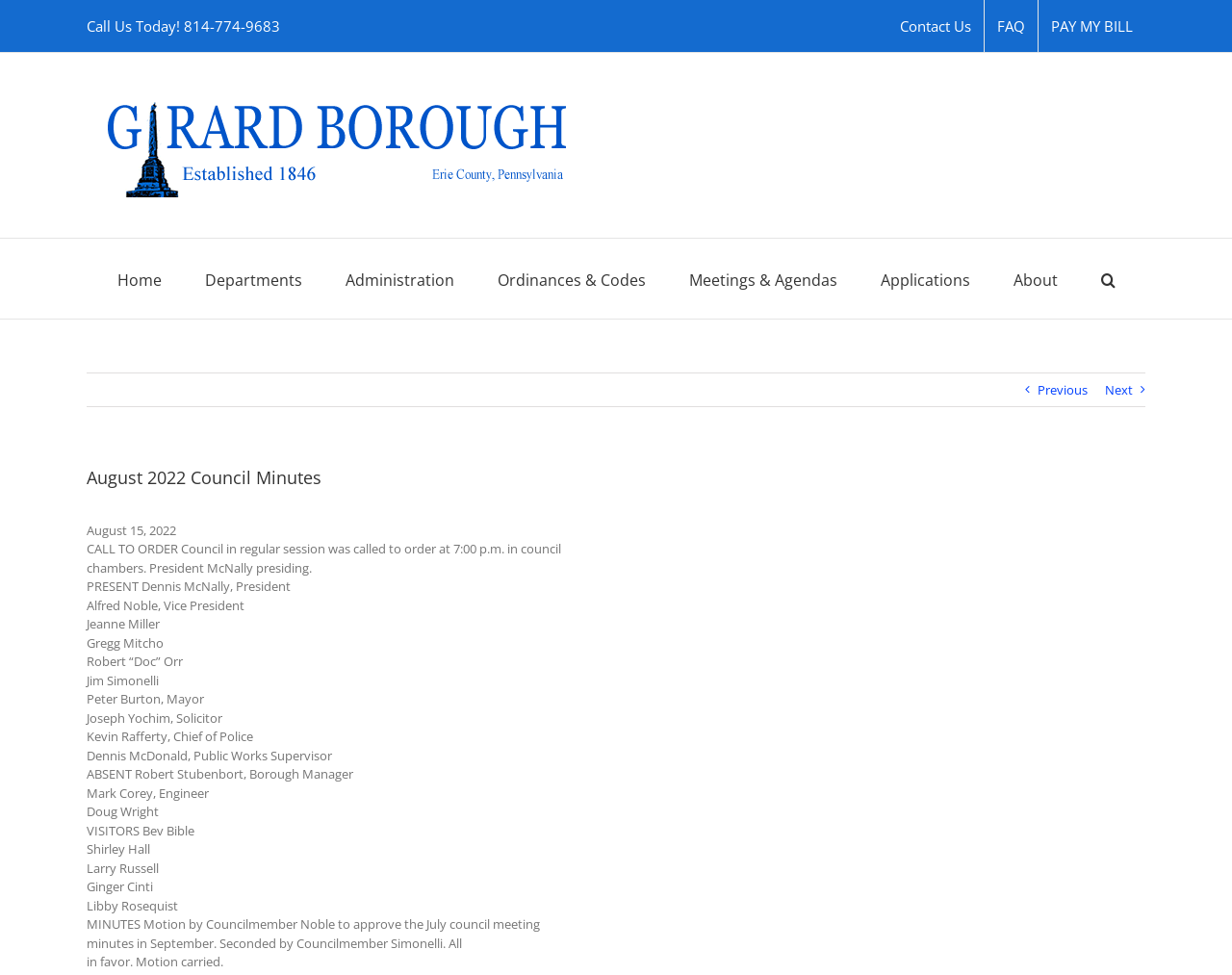Identify the bounding box coordinates of the clickable region required to complete the instruction: "View clinical trials related to stem cells and regenerative medicine". The coordinates should be given as four float numbers within the range of 0 and 1, i.e., [left, top, right, bottom].

None